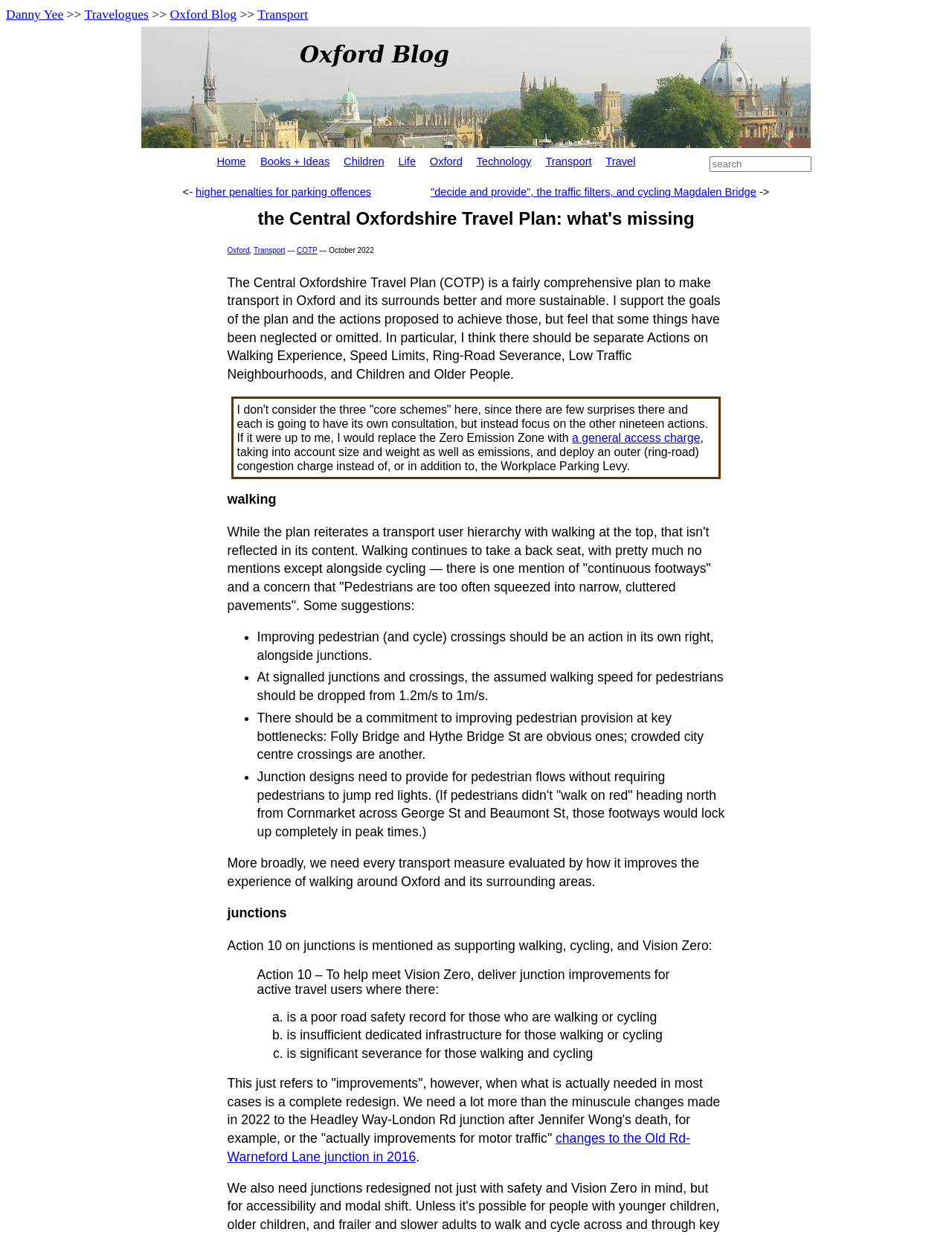Pinpoint the bounding box coordinates of the area that should be clicked to complete the following instruction: "search". The coordinates must be given as four float numbers between 0 and 1, i.e., [left, top, right, bottom].

[0.745, 0.127, 0.852, 0.139]